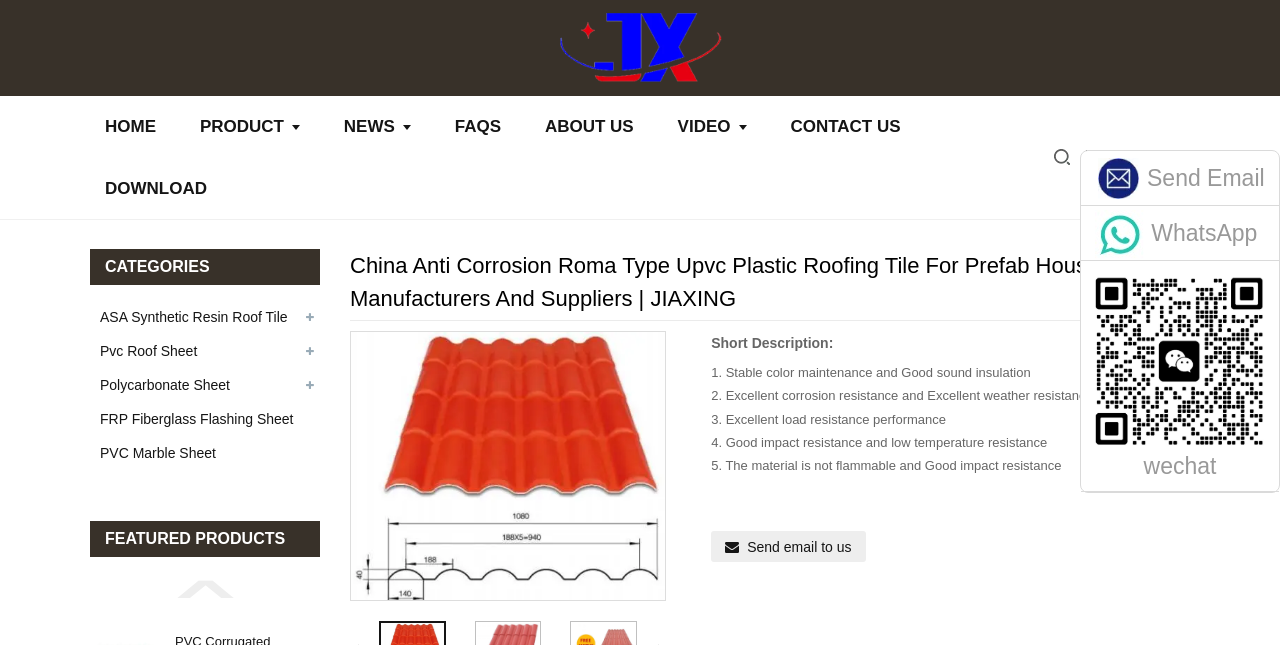What is the maximum length of the Roma type UPVC roof sheet?
Please provide a comprehensive answer based on the contents of the image.

According to the webpage, the length of the Roma type UPVC roof sheet is 'The times of 328mm customized (Normal max 11.9m)', which indicates that the maximum length is 11.9m.